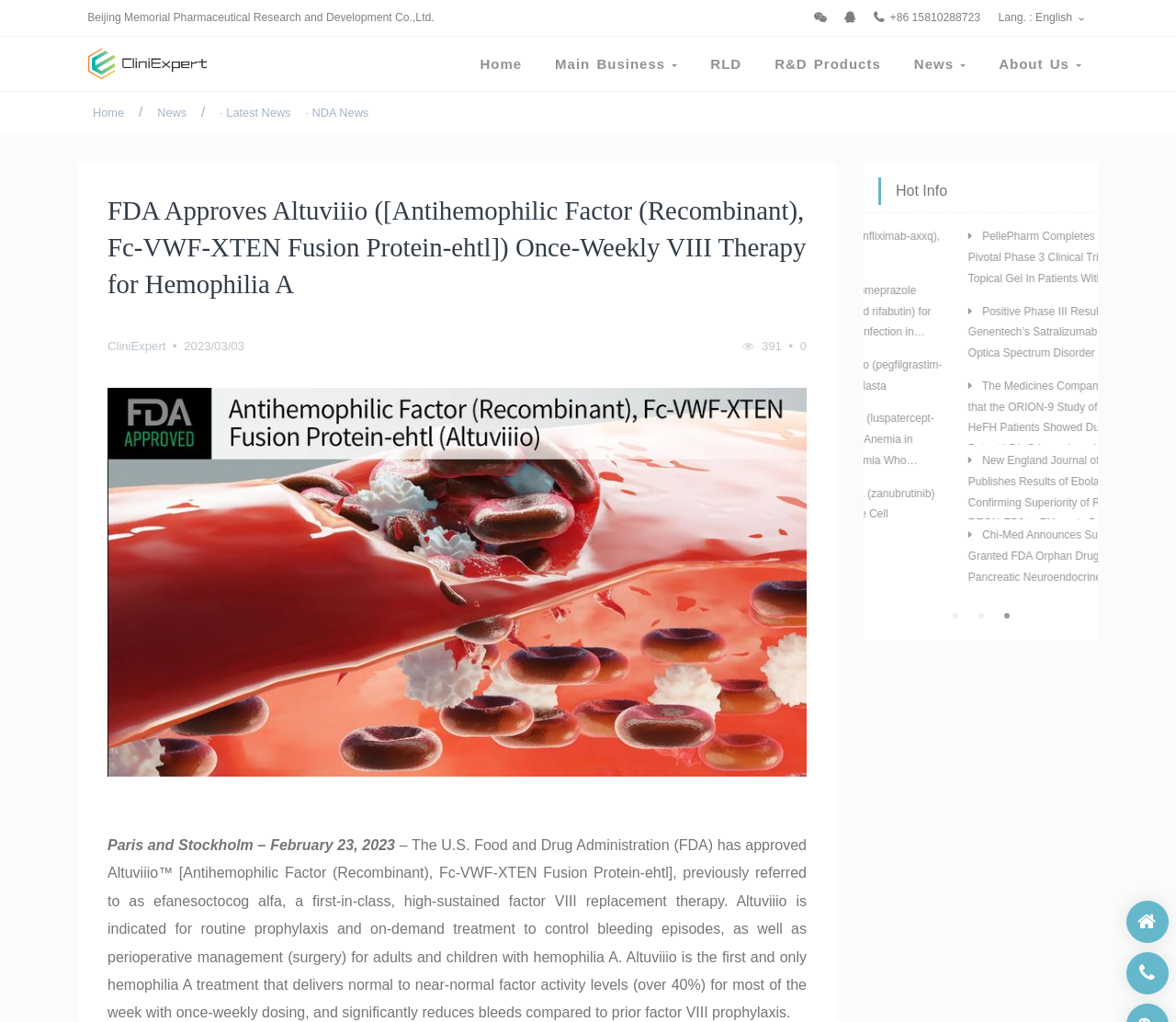Please identify the bounding box coordinates of the clickable area that will fulfill the following instruction: "Go to Home". The coordinates should be in the format of four float numbers between 0 and 1, i.e., [left, top, right, bottom].

[0.394, 0.038, 0.458, 0.088]